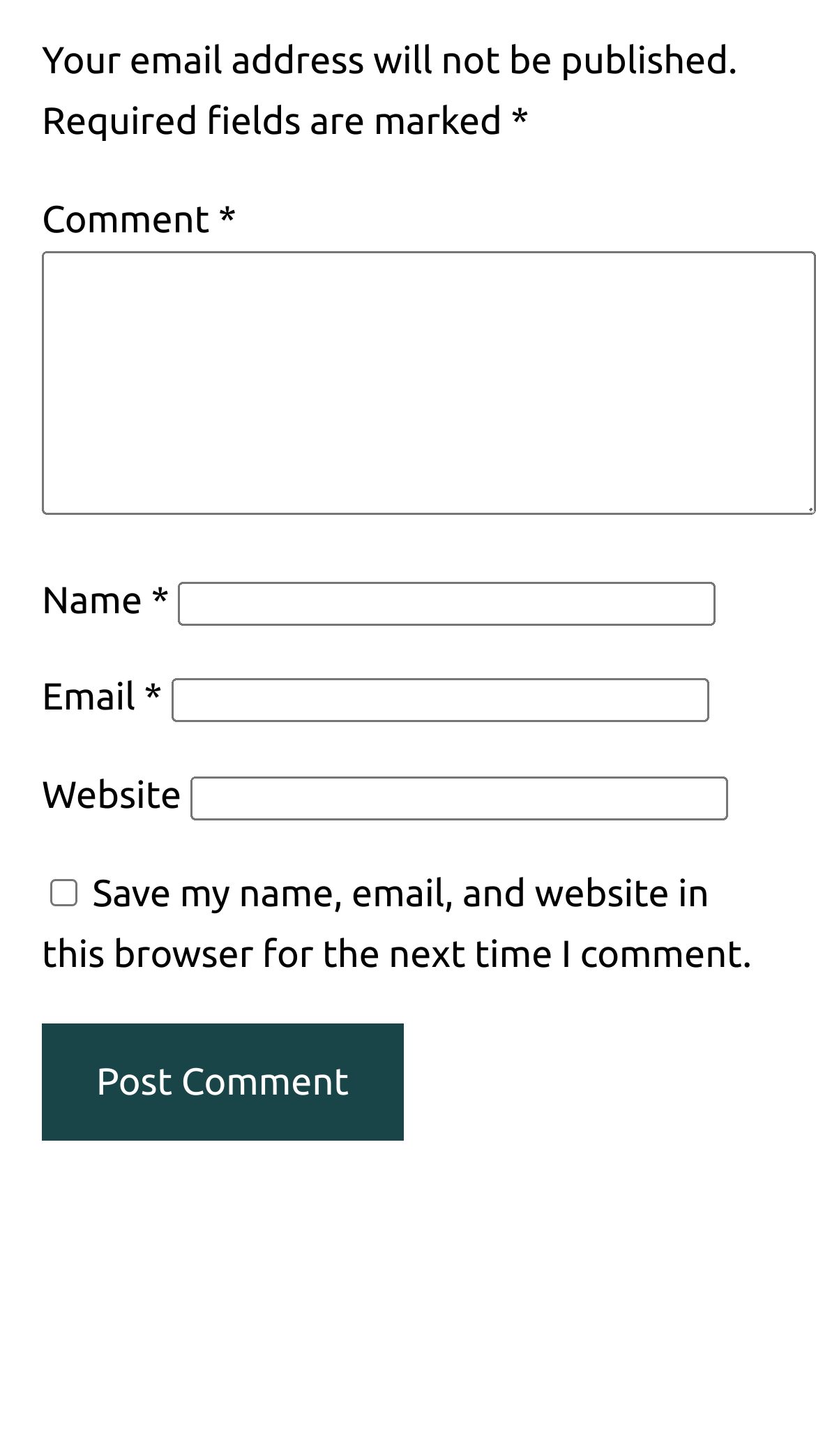What is the label of the first textbox?
Provide an in-depth and detailed answer to the question.

The first textbox is located below the 'Comment' label, which is a StaticText element with the text 'Comment'. The textbox itself is labeled 'Comment *' and is required.